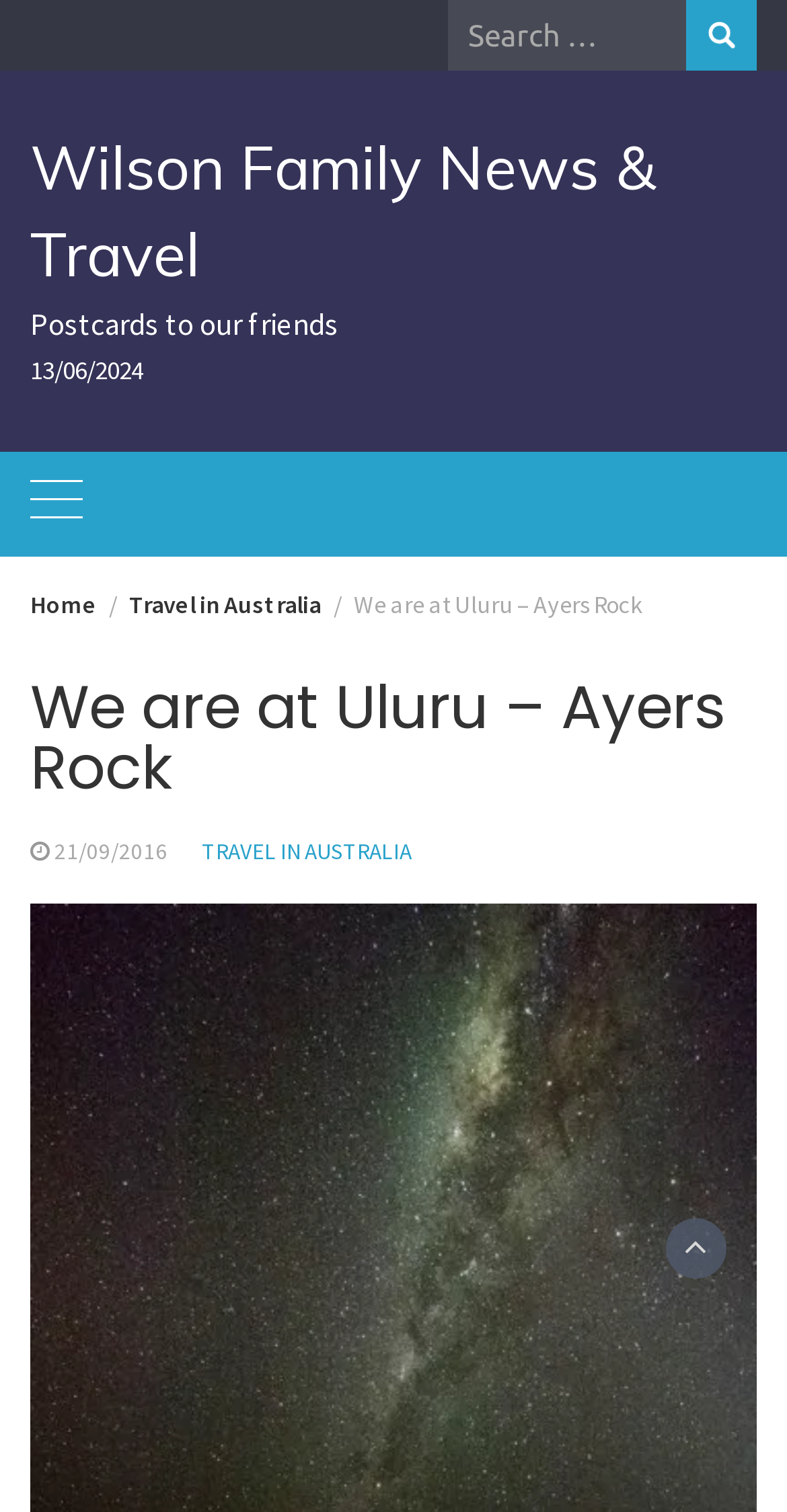Carefully examine the image and provide an in-depth answer to the question: What is the date of the post 'We are at Uluru – Ayers Rock'?

I found this answer by looking at the link '21/09/2016' which is likely to be the date of the post 'We are at Uluru – Ayers Rock'.